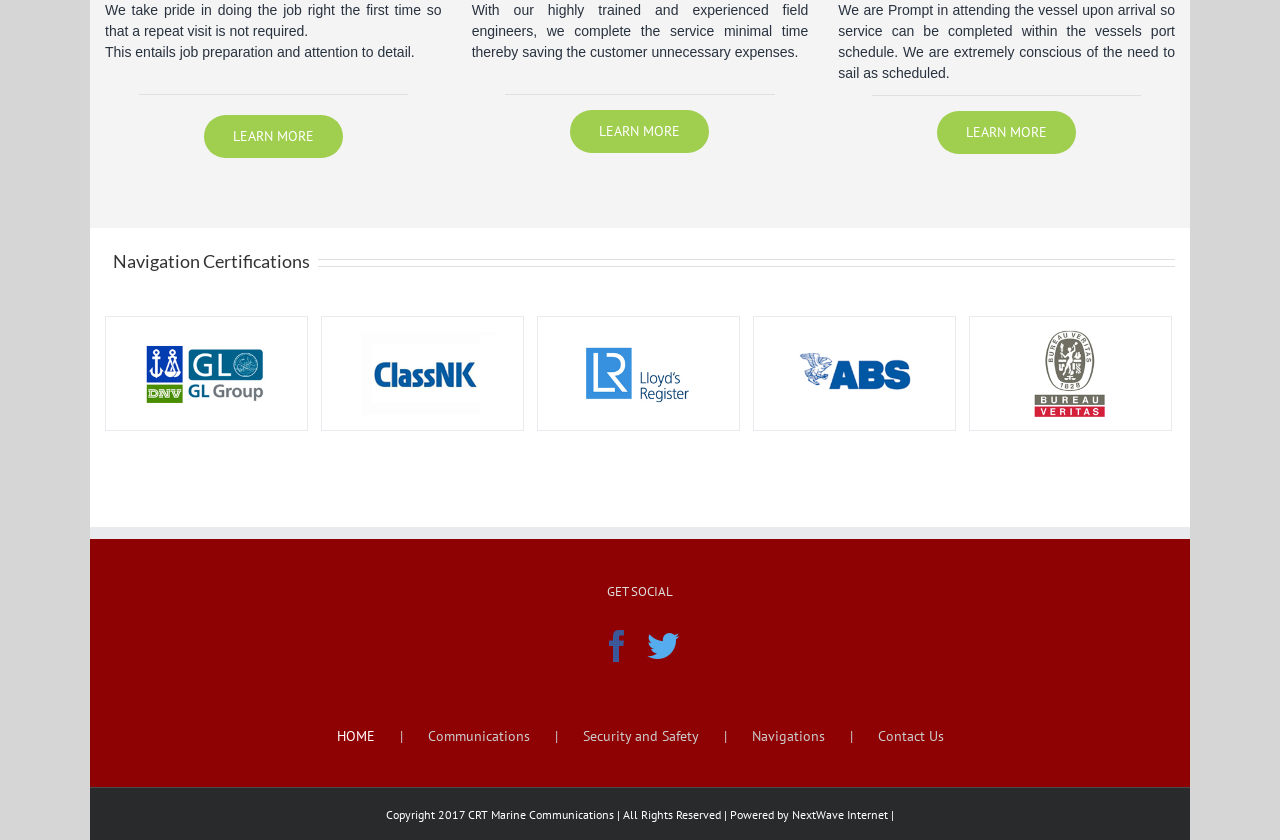Bounding box coordinates are specified in the format (top-left x, top-left y, bottom-right x, bottom-right y). All values are floating point numbers bounded between 0 and 1. Please provide the bounding box coordinate of the region this sentence describes: aria-label="Facebook"

[0.47, 0.75, 0.495, 0.788]